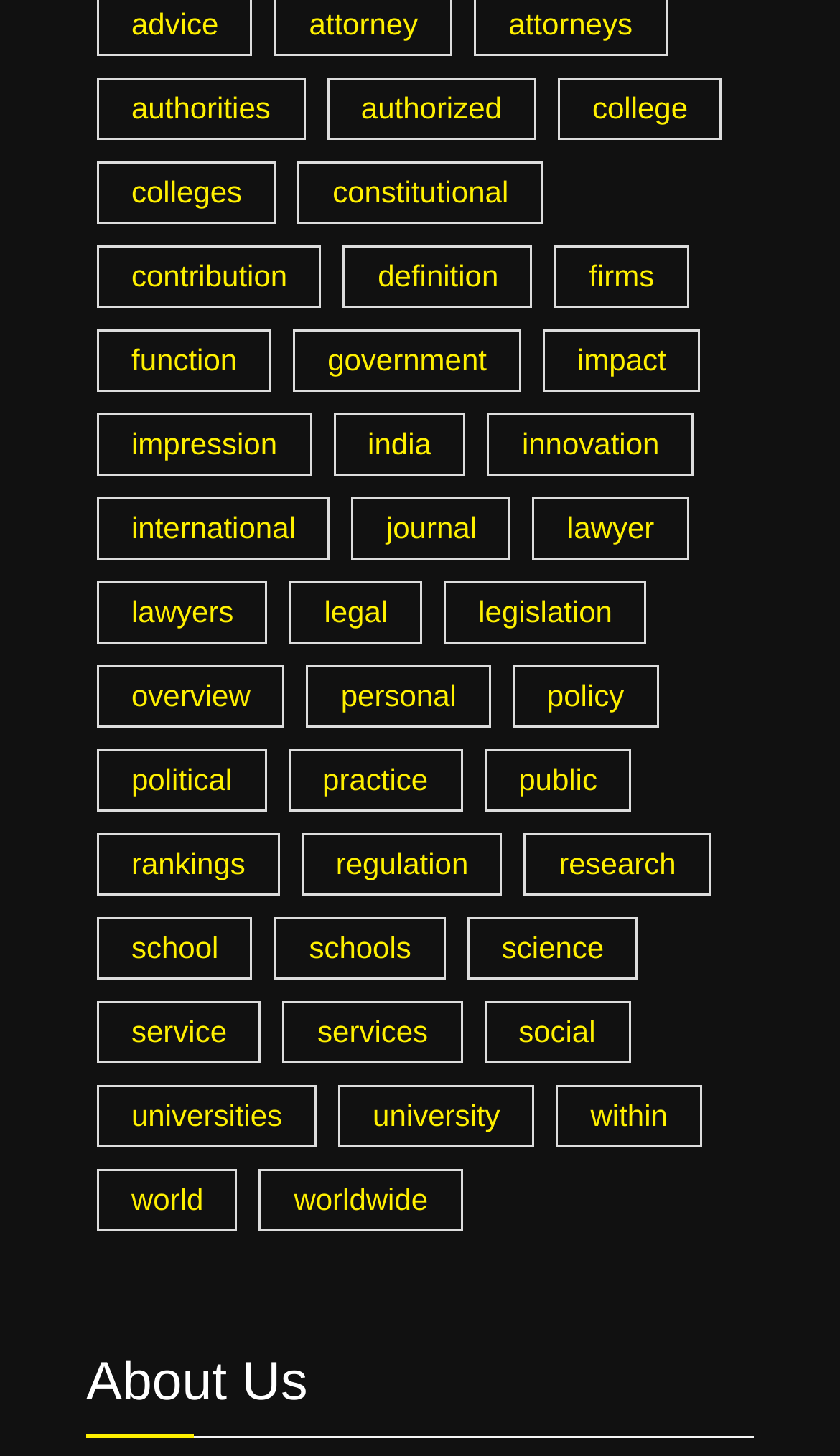Identify the bounding box coordinates of the area you need to click to perform the following instruction: "Read more about Why Some Men Prefer Women Without Makeup?".

None